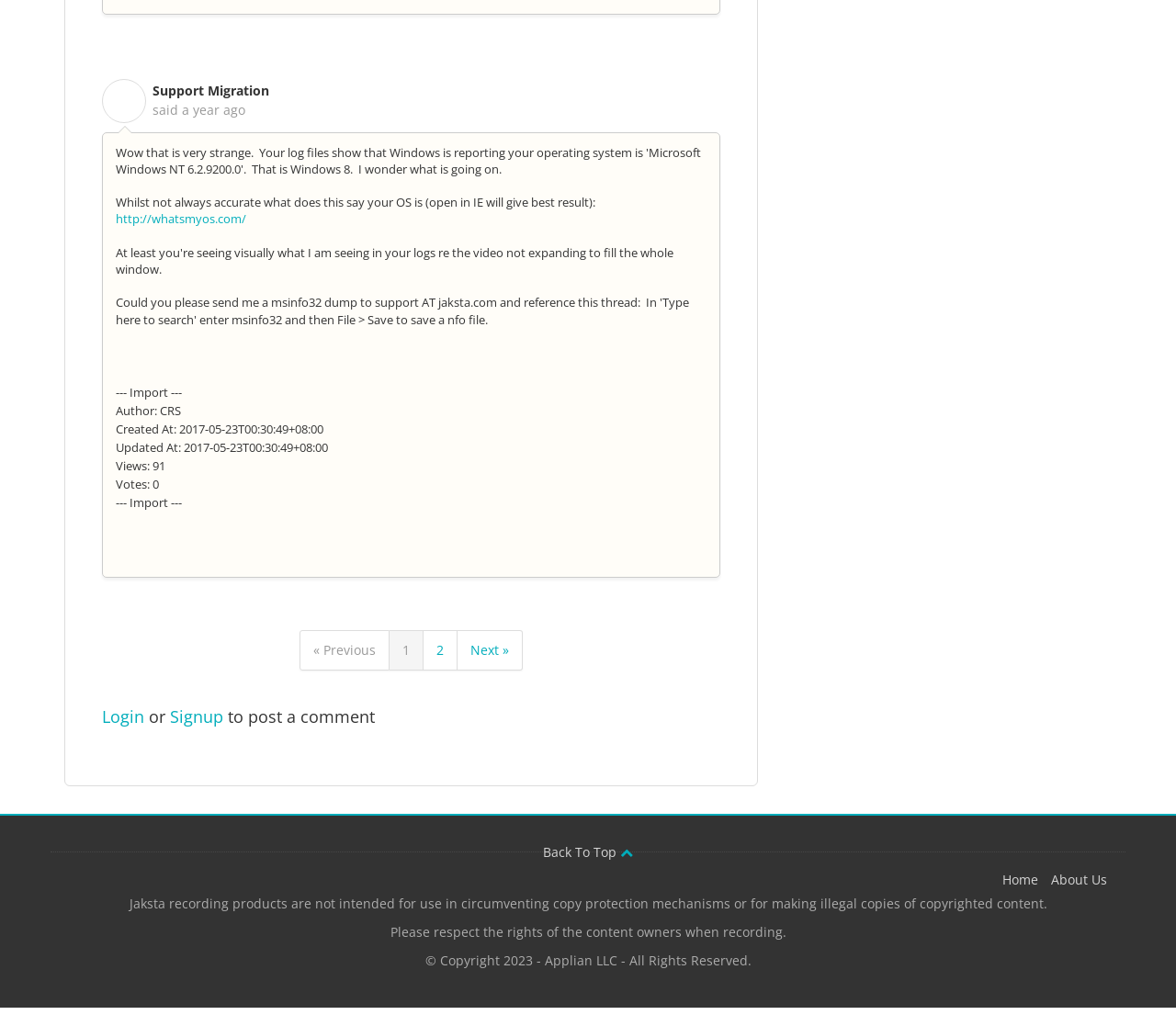Please locate the bounding box coordinates of the element that needs to be clicked to achieve the following instruction: "Click on the 'Signup' link". The coordinates should be four float numbers between 0 and 1, i.e., [left, top, right, bottom].

[0.145, 0.688, 0.19, 0.709]